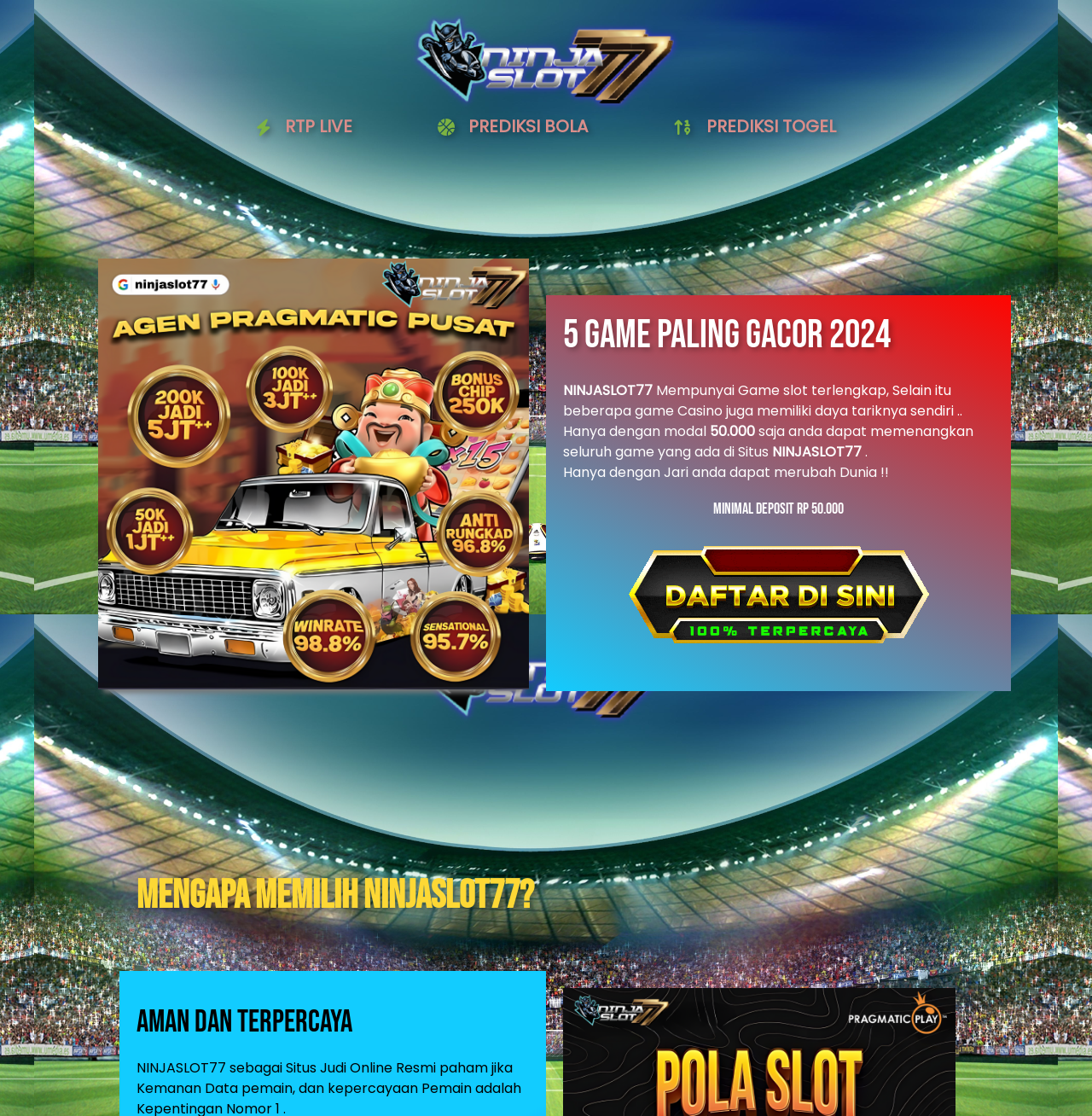What is the name of the website?
Analyze the image and deliver a detailed answer to the question.

The name of the website can be found in the top-left corner of the webpage, where it is written in a large font size and is also a clickable link.